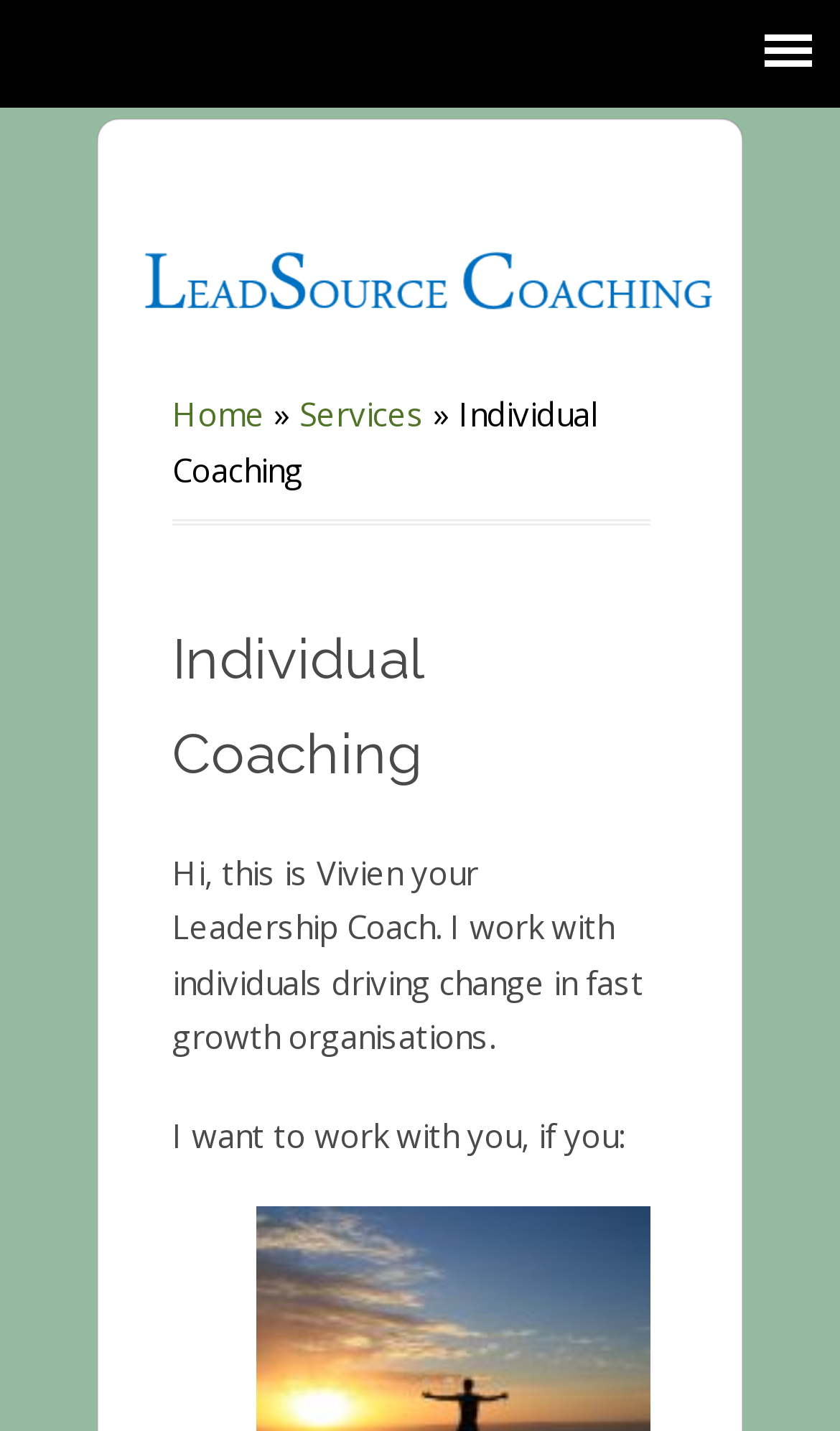What is the type of coaching offered?
Refer to the image and answer the question using a single word or phrase.

Individual Coaching